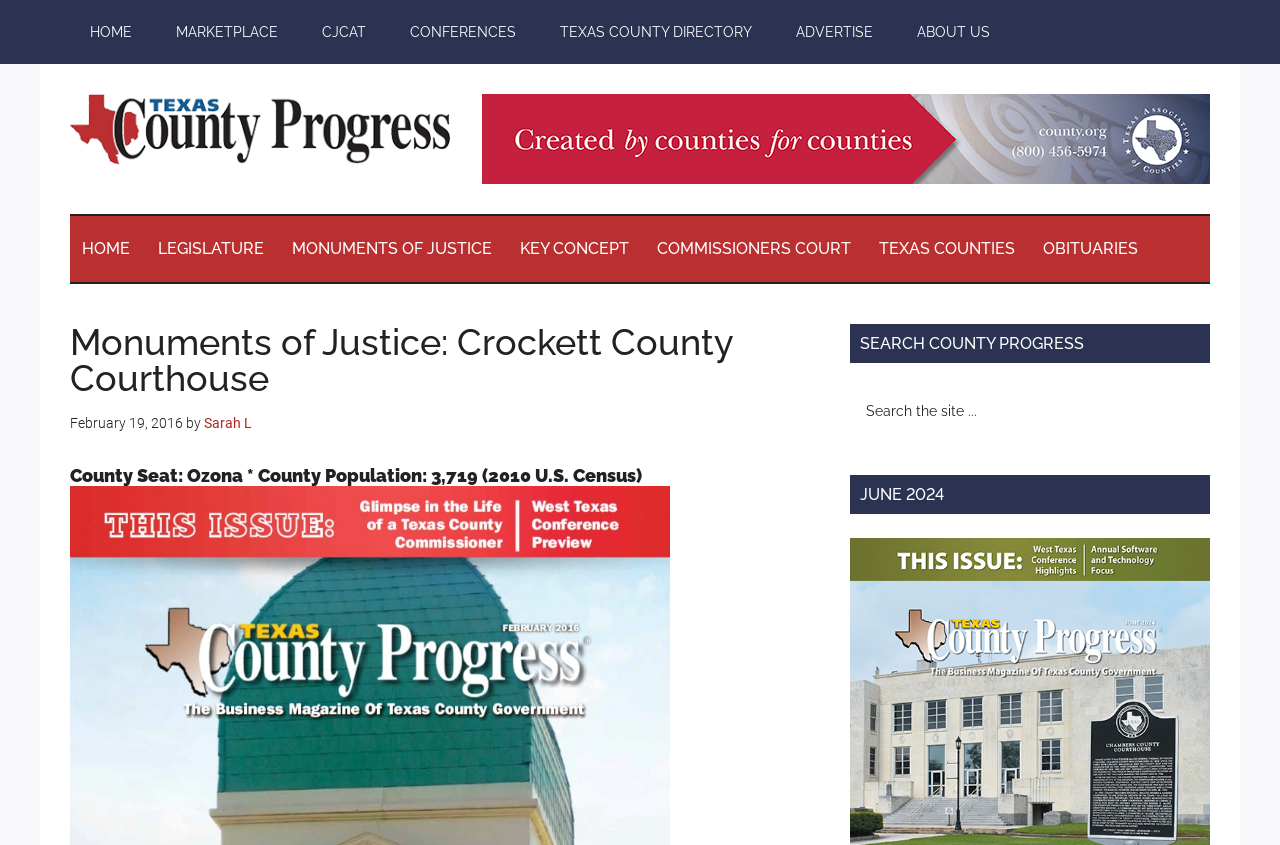What is the date of the article 'Monuments of Justice: Crockett County Courthouse'?
Provide a one-word or short-phrase answer based on the image.

February 19, 2016